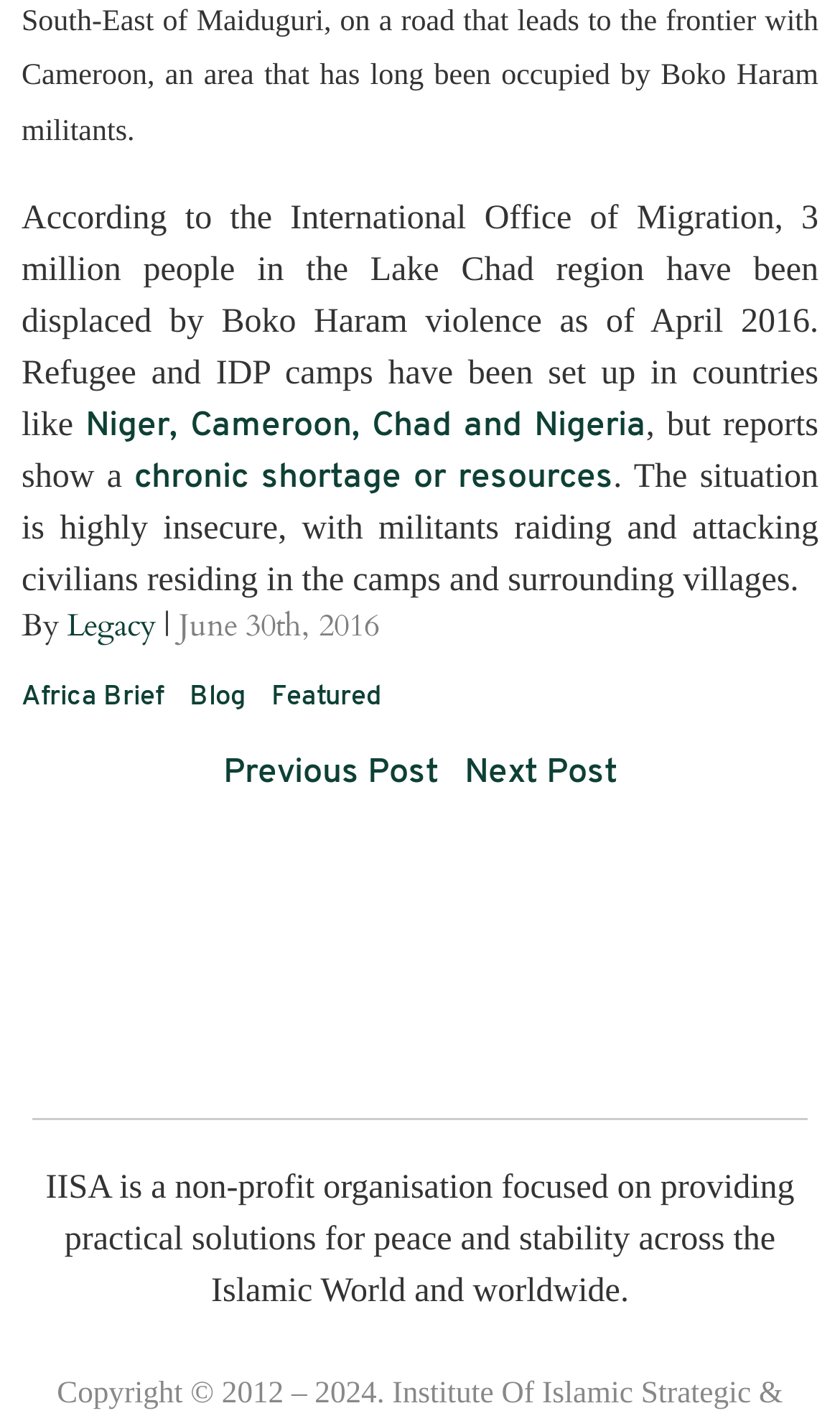What is the name of the non-profit organisation focused on providing practical solutions for peace and stability?
Please provide a detailed and thorough answer to the question.

IISA is a non-profit organisation focused on providing practical solutions for peace and stability across the Islamic World and worldwide, as stated in the static text at the bottom of the webpage.